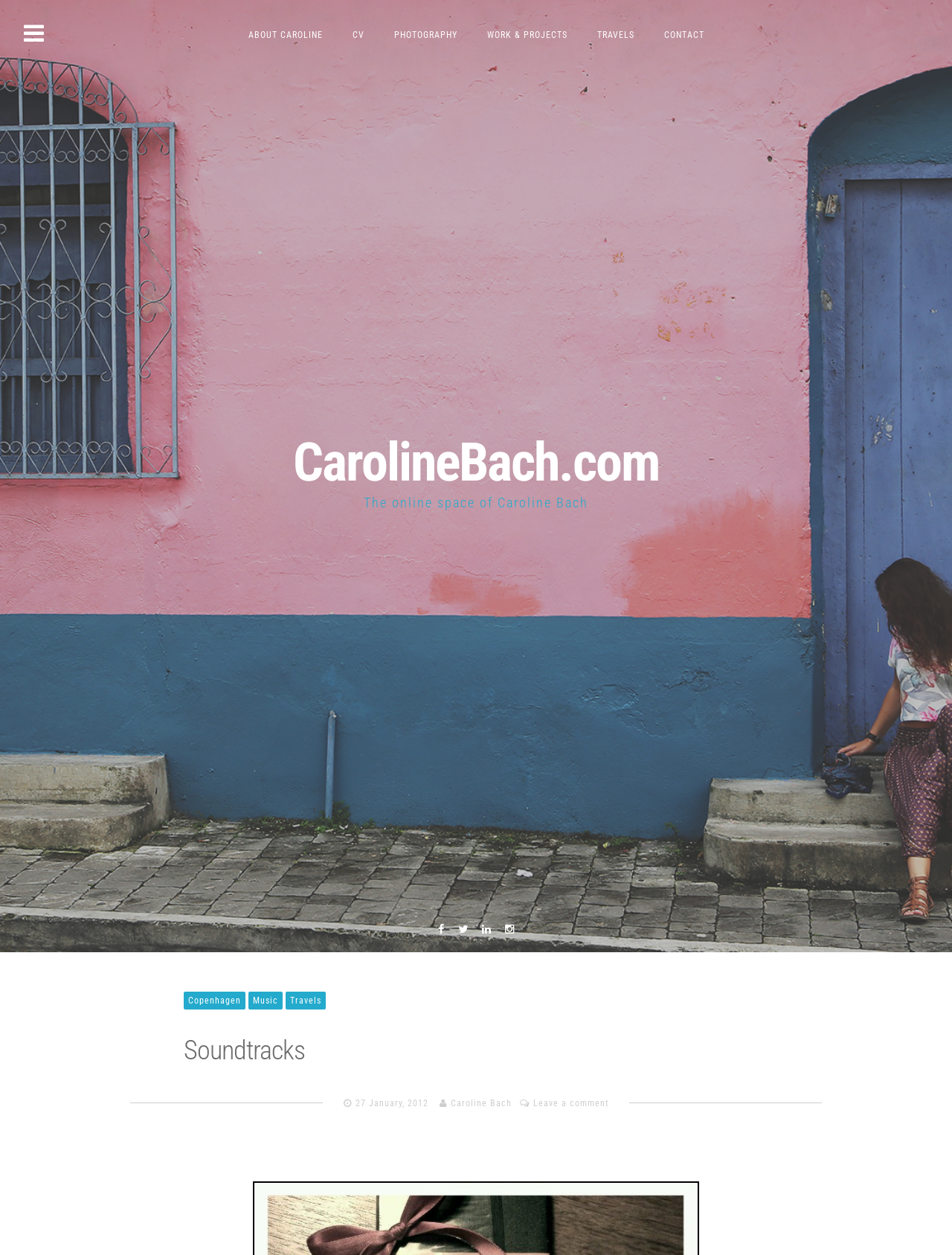Utilize the details in the image to give a detailed response to the question: What is the date of the current blog post?

The date of the current blog post can be found in the link element with the text '27 January, 2012' which is located in the main content area of the webpage.